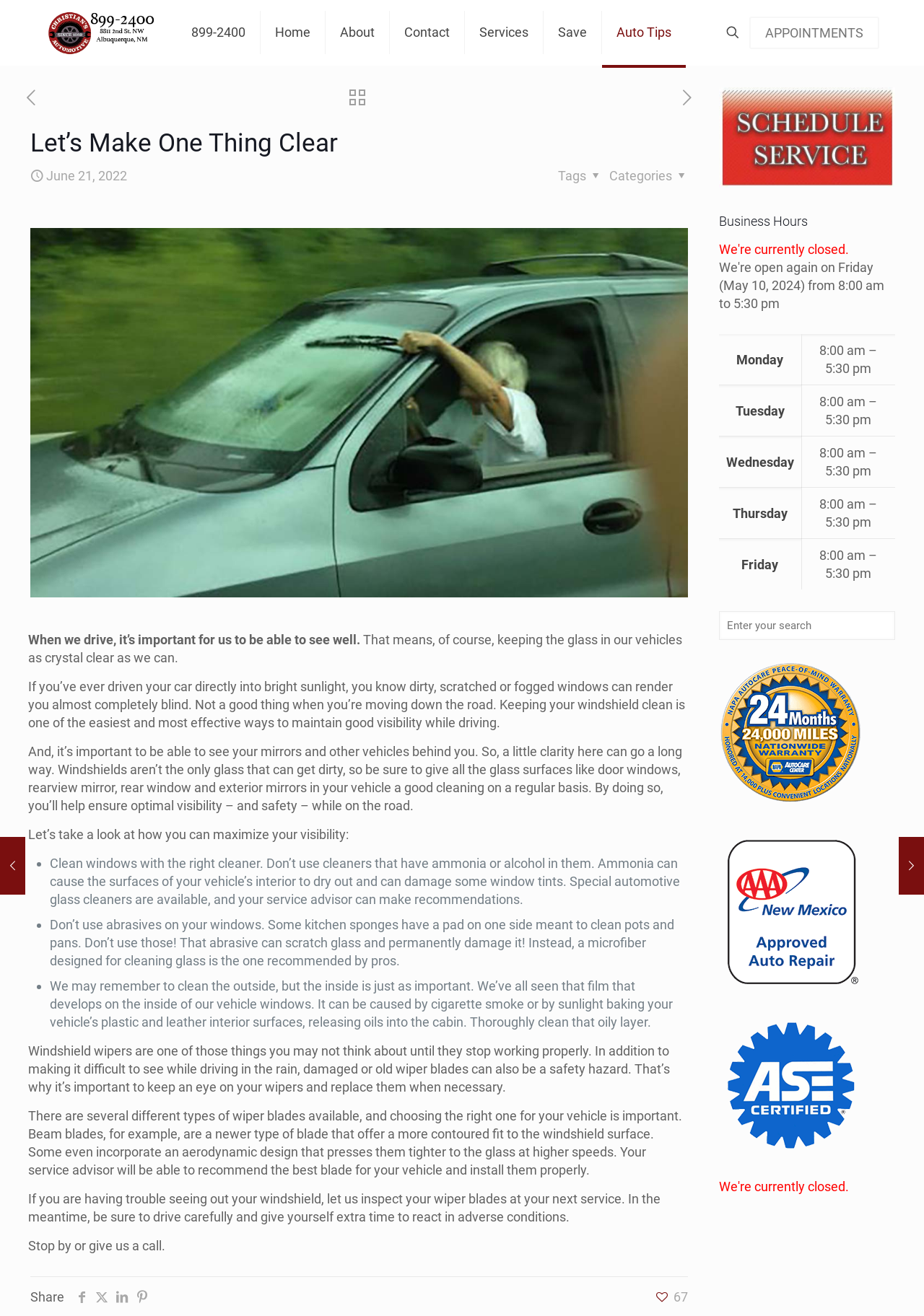Use a single word or phrase to answer this question: 
What is the business hour on Monday?

8:00 am – 5:30 pm